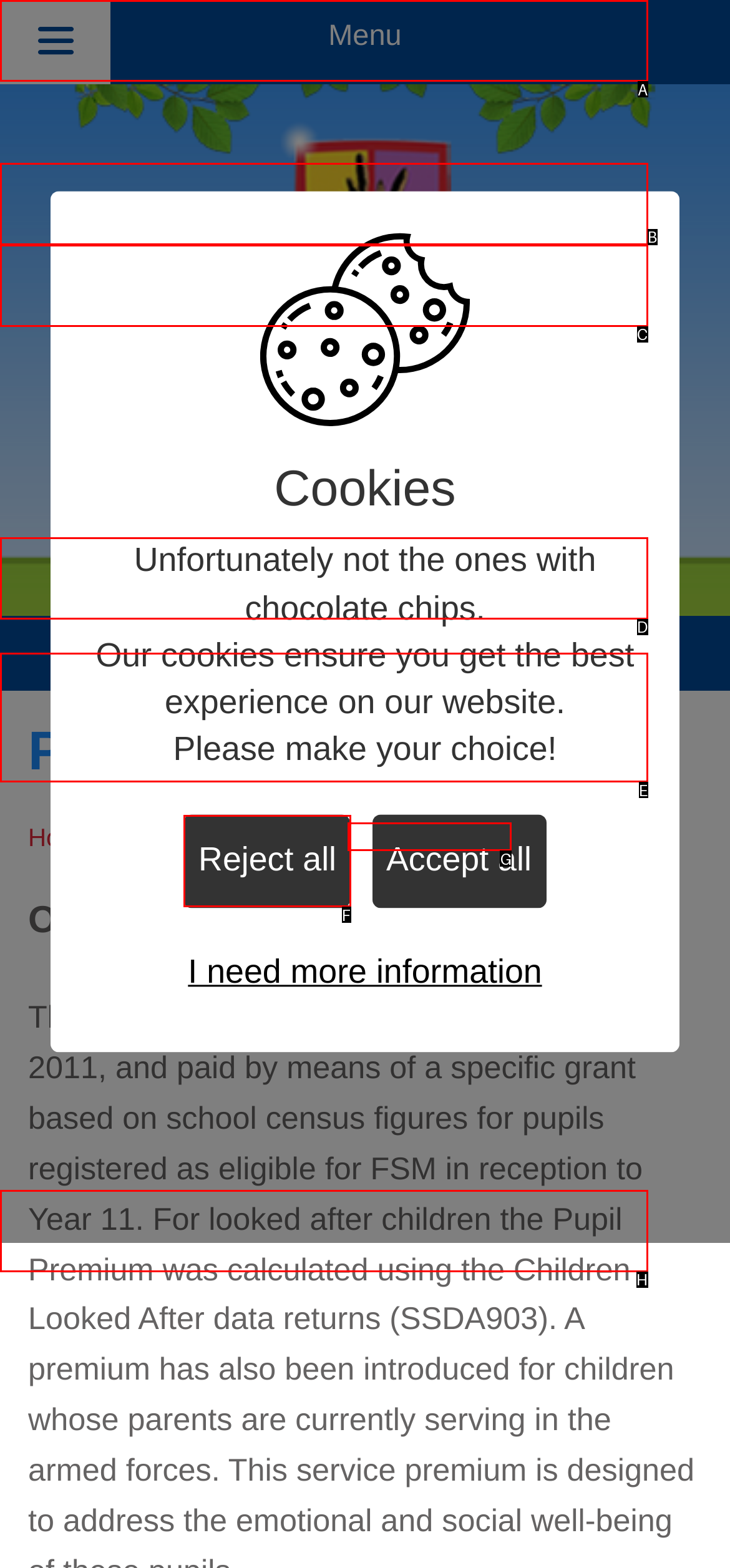Determine the HTML element that aligns with the description: Privacy Policy
Answer by stating the letter of the appropriate option from the available choices.

None